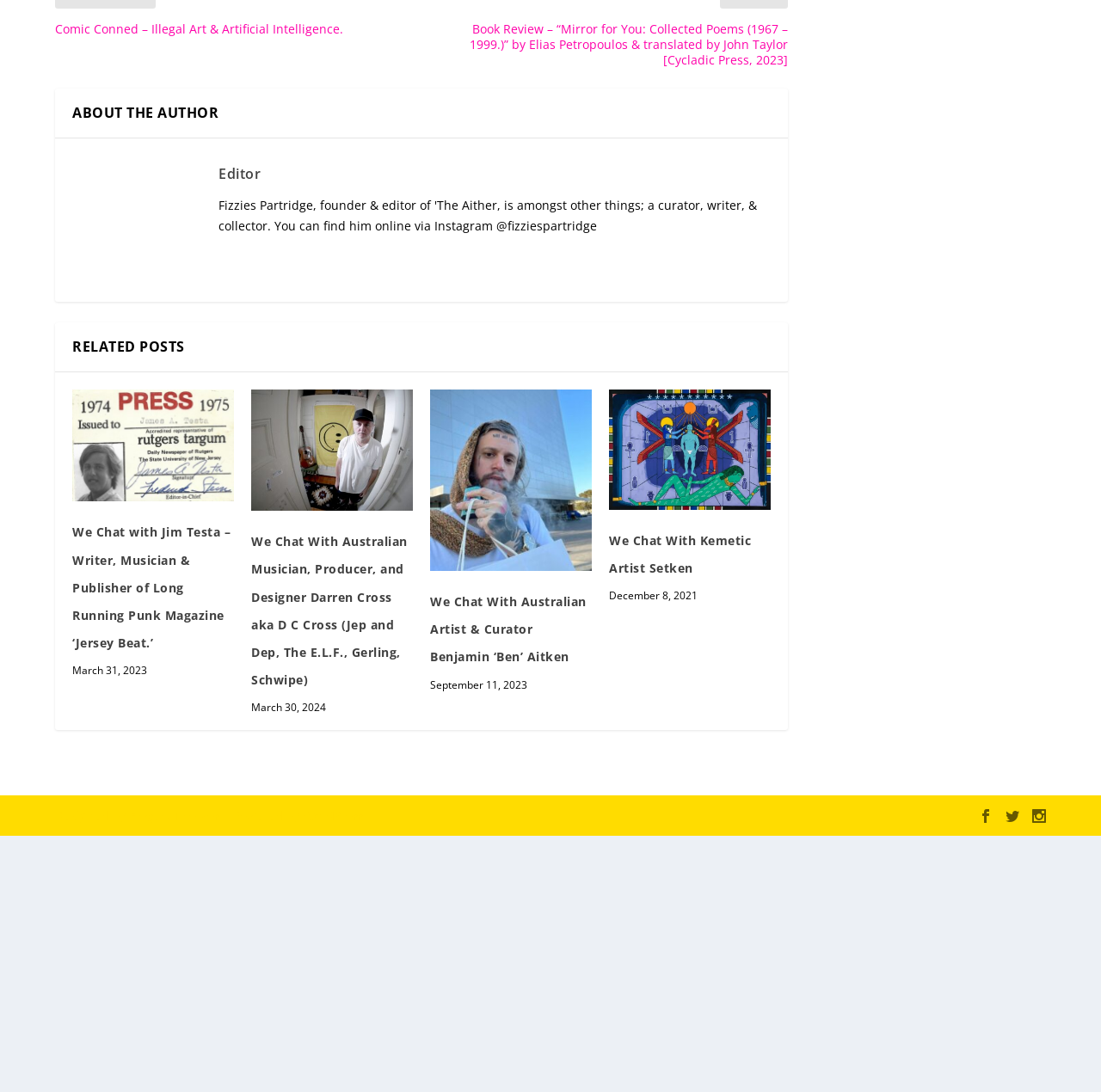Highlight the bounding box coordinates of the element you need to click to perform the following instruction: "Click the 'Bytesector' link."

None